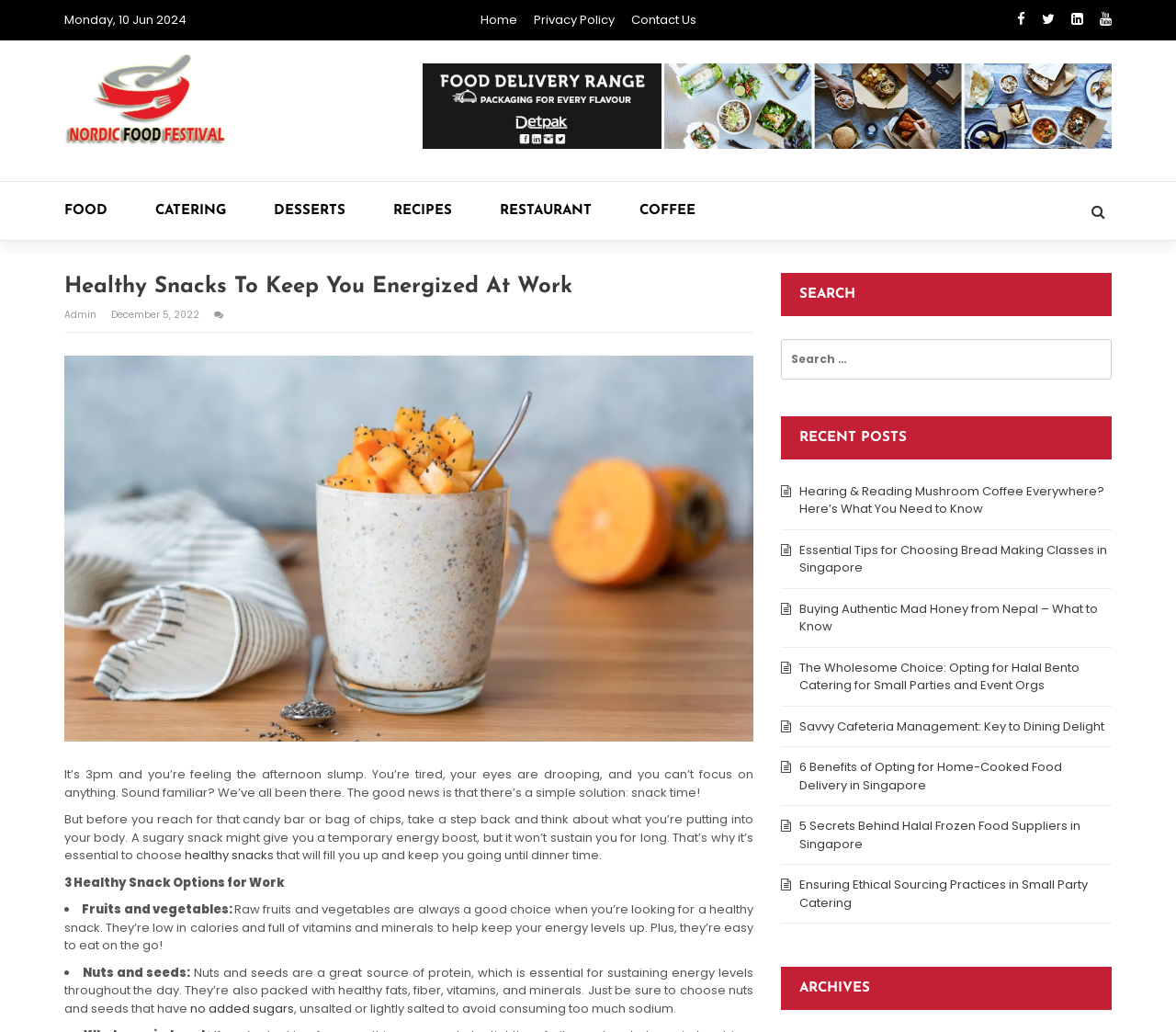Determine the bounding box coordinates for the UI element matching this description: "Contact us".

[0.536, 0.011, 0.592, 0.028]